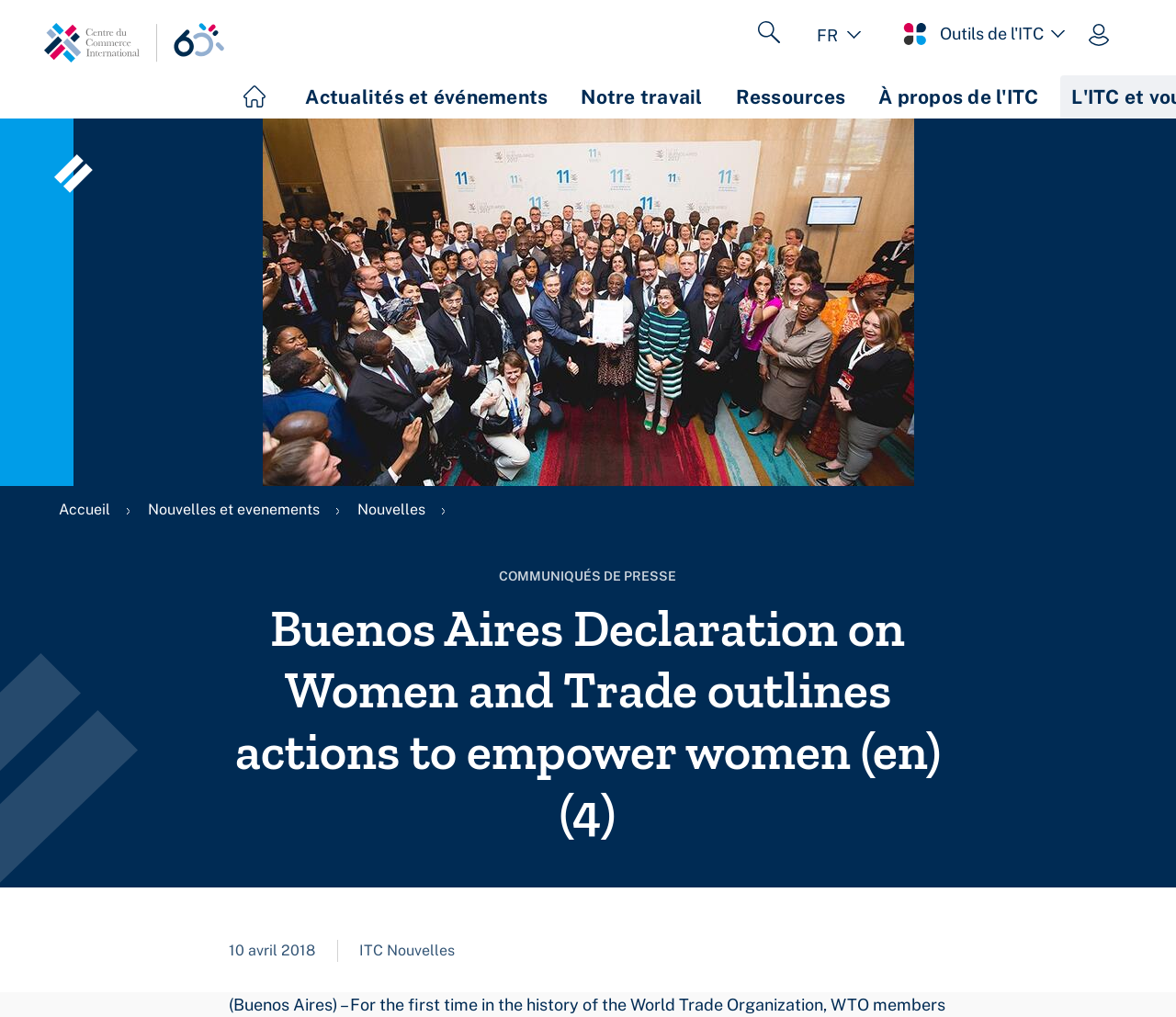Generate the main heading text from the webpage.

Buenos Aires Declaration on Women and Trade outlines actions to empower women (en)(4)